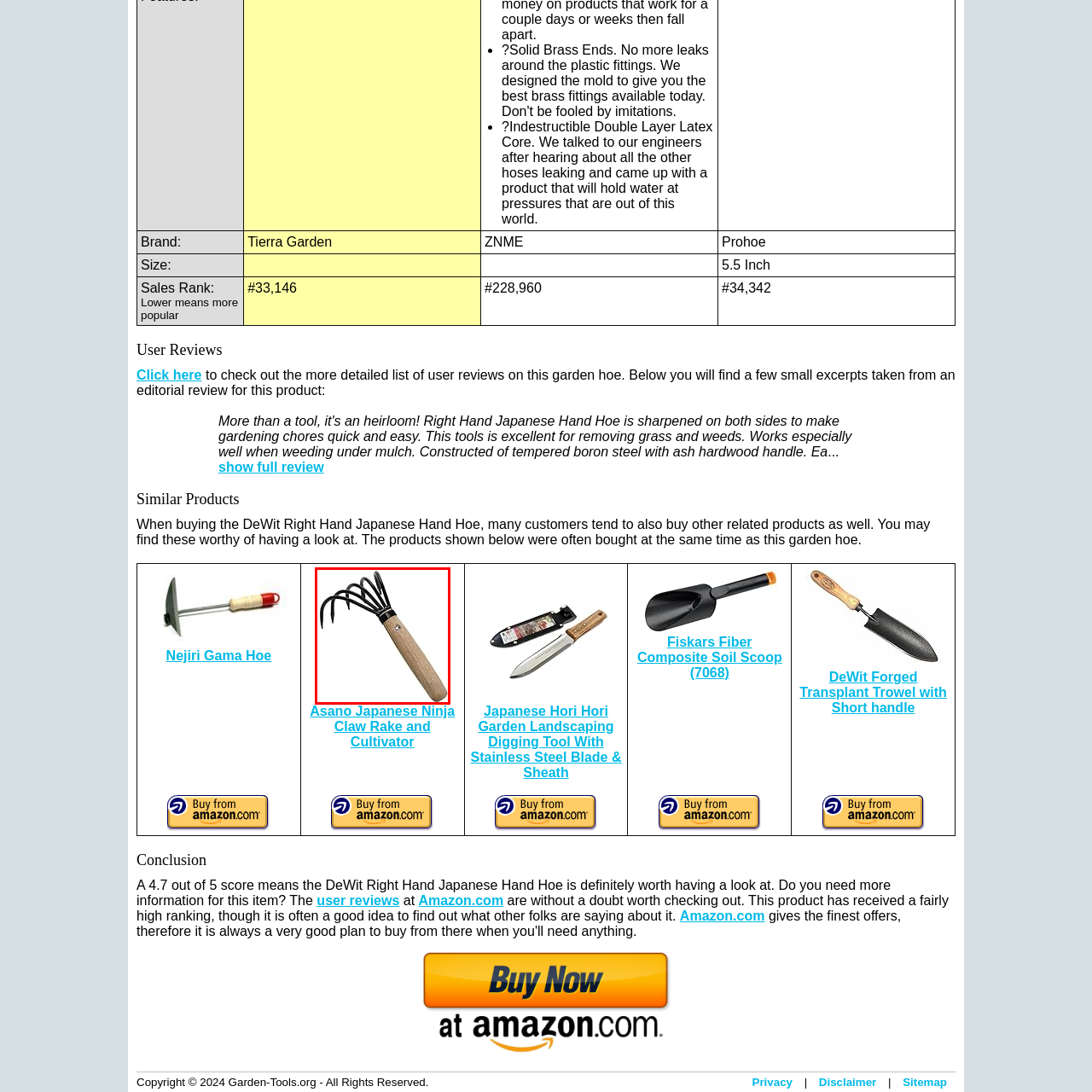Why is the tool ideal for use in tight spaces?
Study the image surrounded by the red bounding box and answer the question comprehensively, based on the details you see.

The caption explains that the tool's compact design makes it ideal for use in tight spaces, allowing gardeners to tend to their plants with precision in areas where larger tools may not fit.